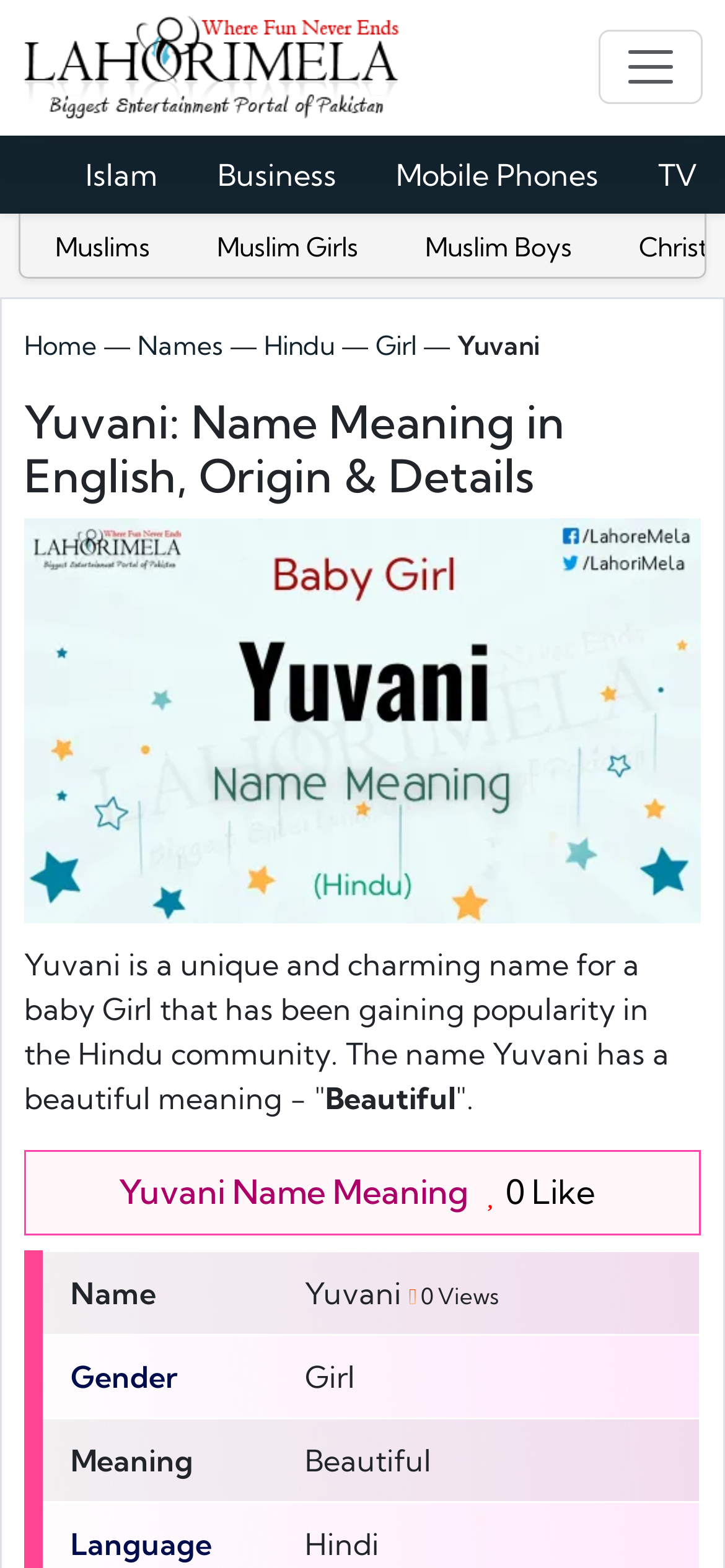What is the gender of the name Yuvani?
Please elaborate on the answer to the question with detailed information.

The gender of the name Yuvani is specified as 'Girl' in the webpage, which can be found in the table that lists the details of the name Yuvani.